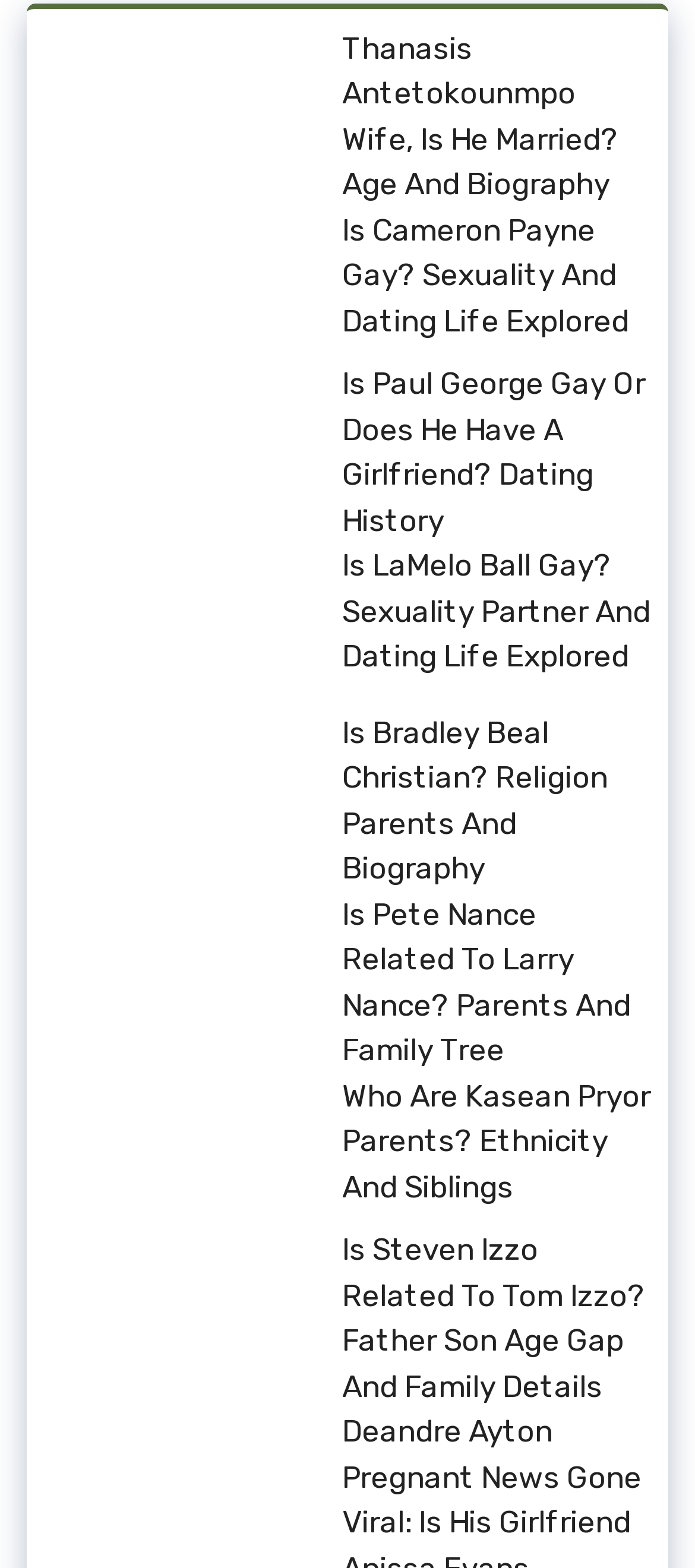How many links are on the webpage?
Using the picture, provide a one-word or short phrase answer.

14